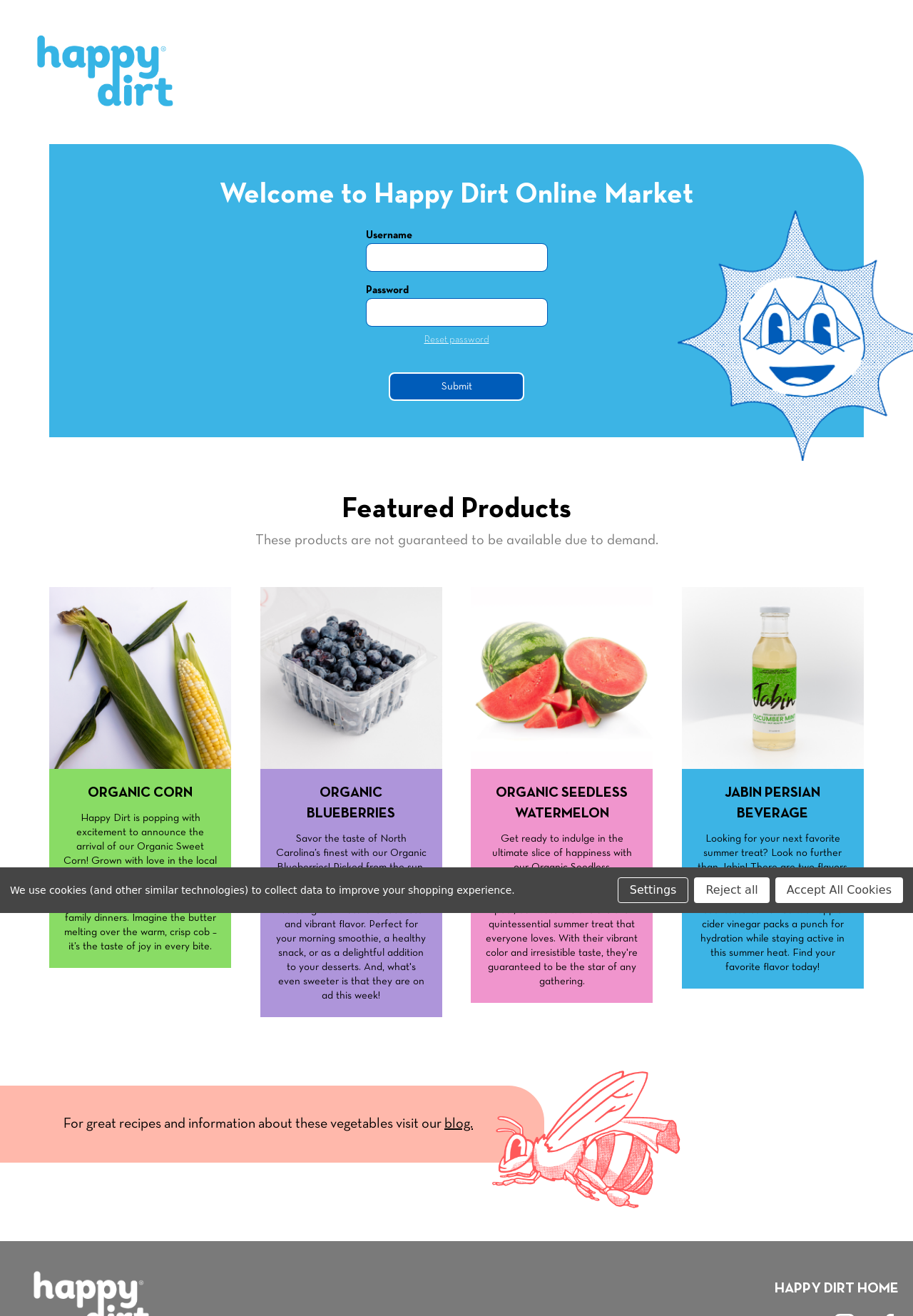Please determine the bounding box coordinates of the element's region to click for the following instruction: "Reset password".

[0.4, 0.253, 0.6, 0.264]